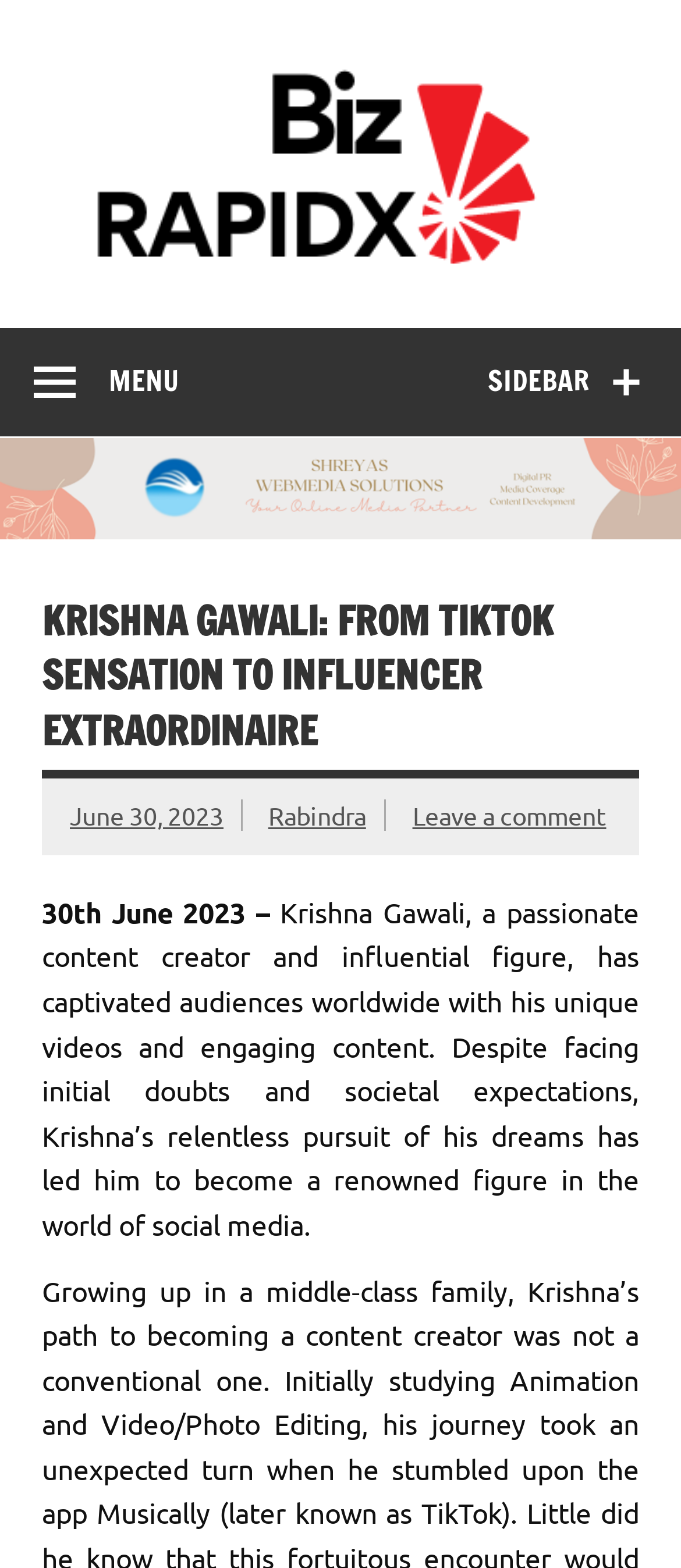What is the text of the webpage's headline?

KRISHNA GAWALI: FROM TIKTOK SENSATION TO INFLUENCER EXTRAORDINAIRE